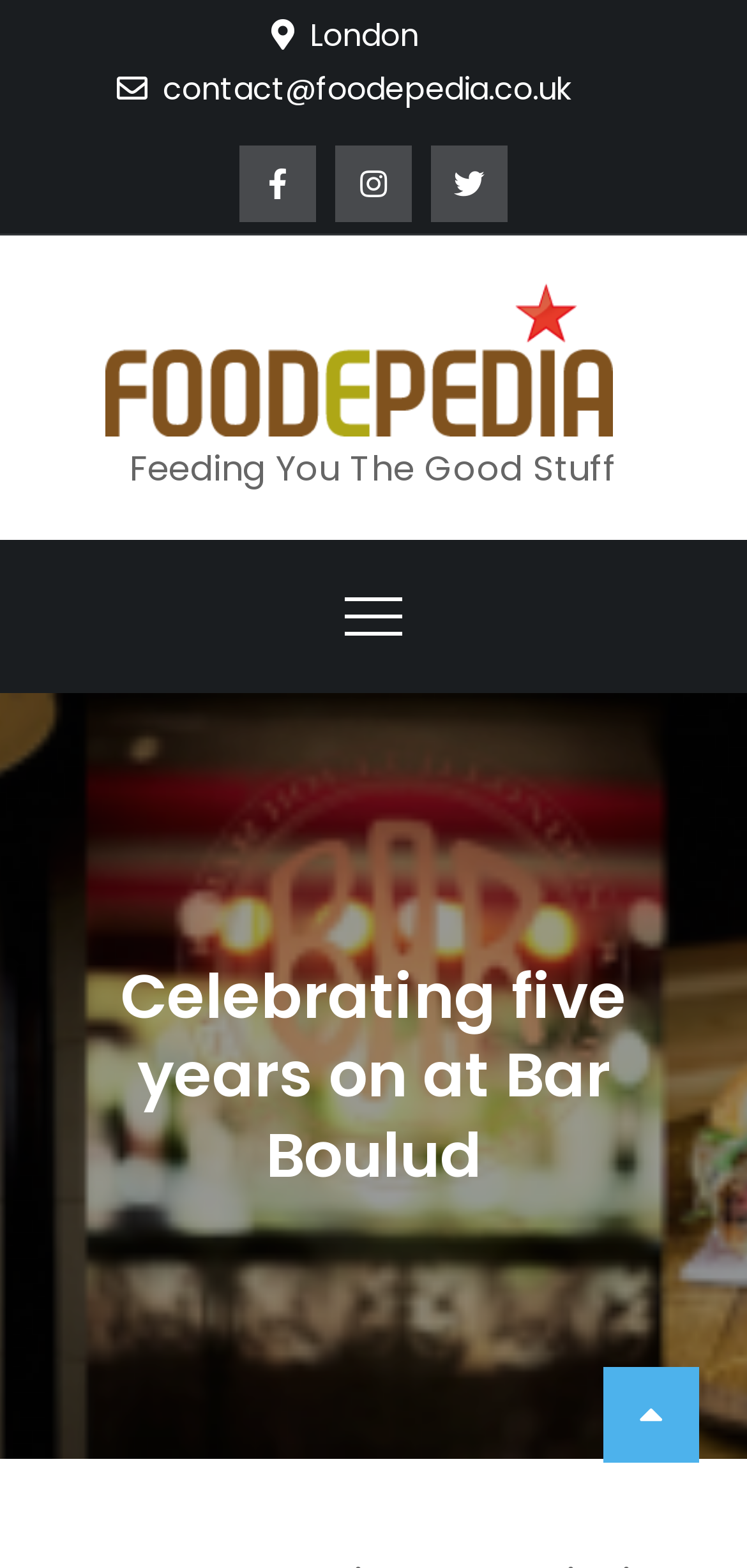Refer to the image and offer a detailed explanation in response to the question: How many social media links are available on the webpage?

I counted the number of link elements with icons, specifically '', '', and '', which are commonly used to represent social media platforms, and found that there are three of them.